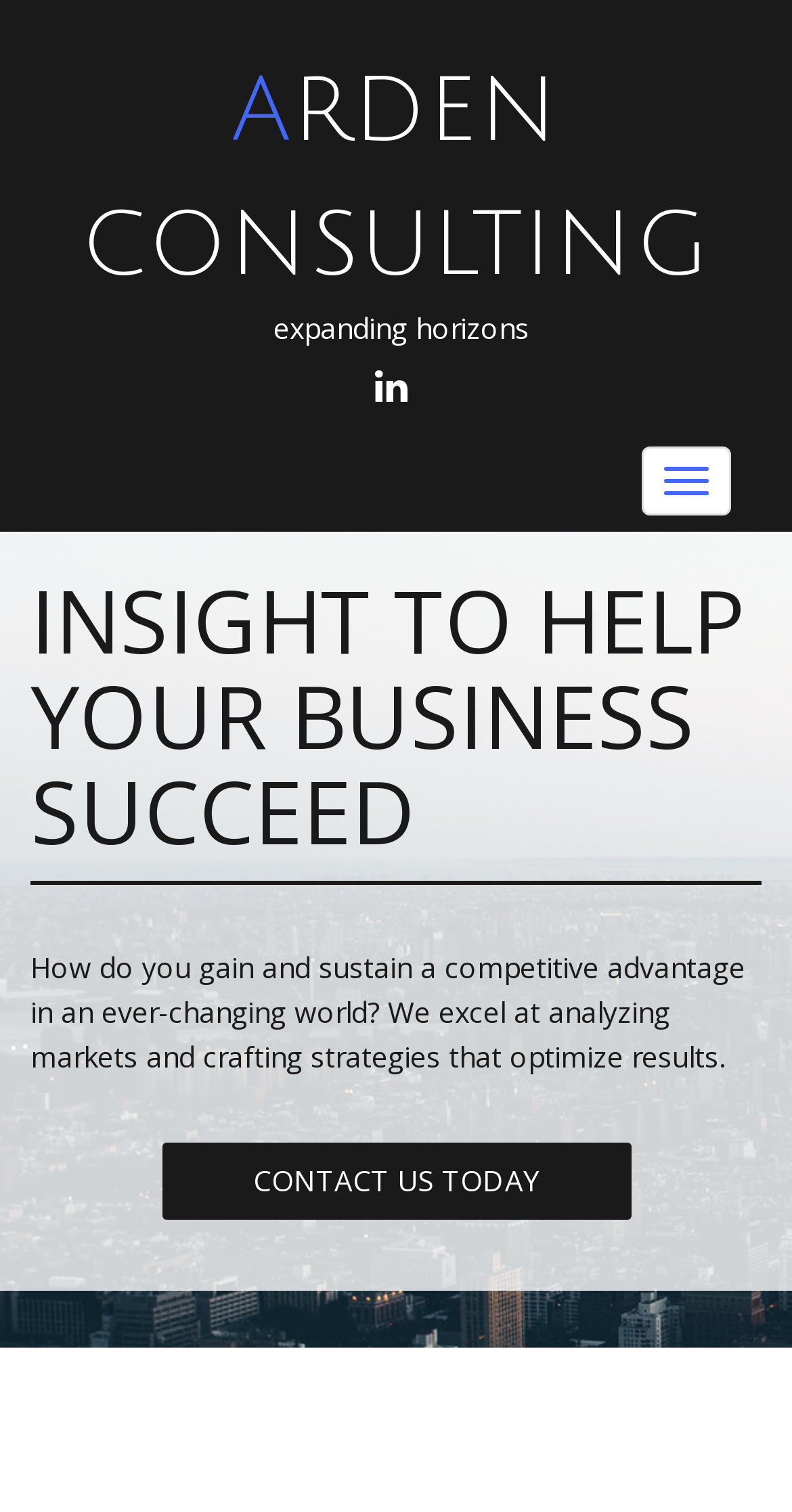Using the information in the image, give a comprehensive answer to the question: 
What is the theme of the consulting firm's work?

The theme of the consulting firm's work can be inferred from the title of the webpage, which is 'Arden Consulting - Exchange Industry Consulting'. This suggests that the firm specializes in consulting services related to the exchange industry.